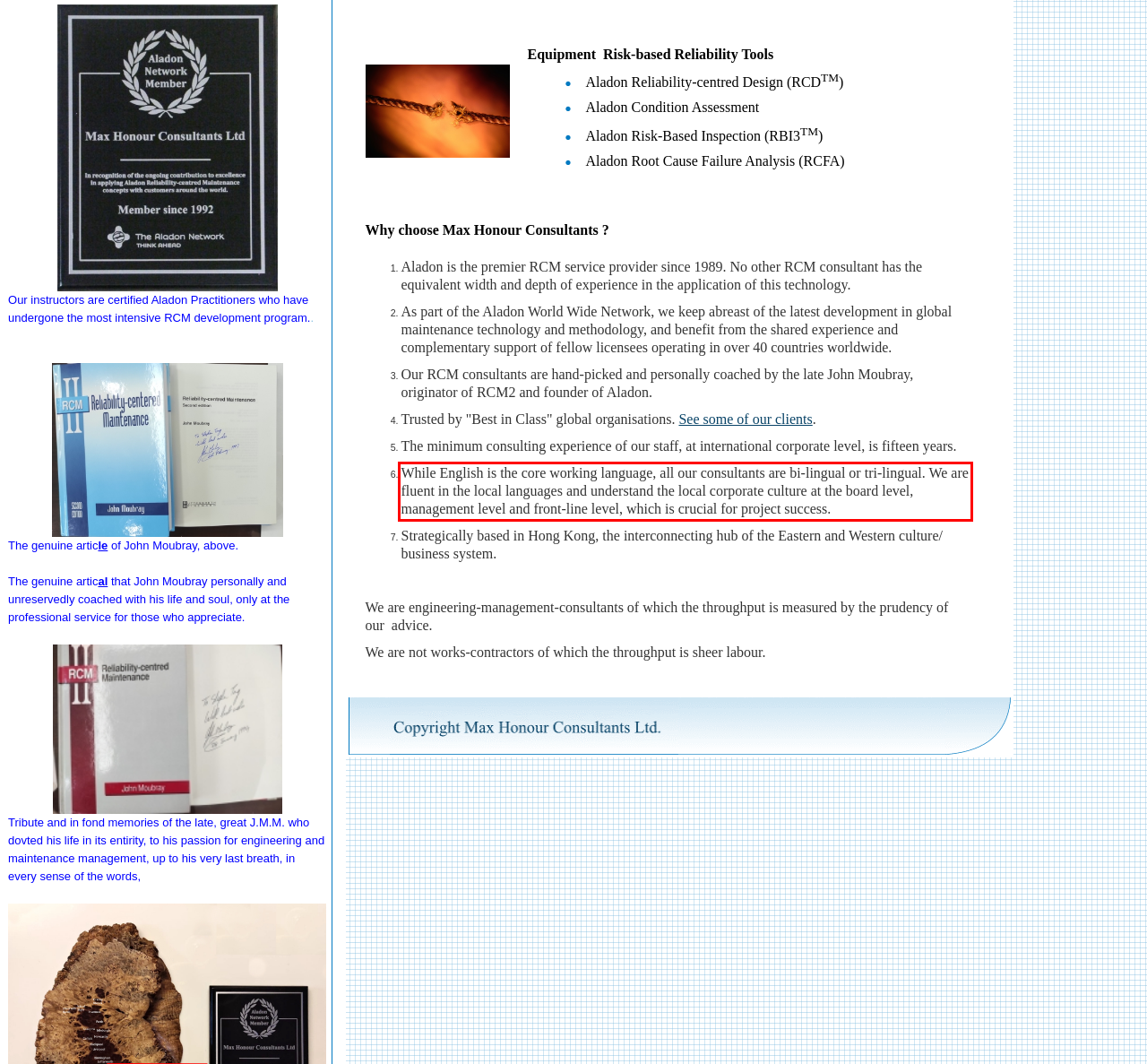Your task is to recognize and extract the text content from the UI element enclosed in the red bounding box on the webpage screenshot.

While English is the core working language, all our consultants are bi-lingual or tri-lingual. We are fluent in the local languages and understand the local corporate culture at the board level, management level and front-line level, which is crucial for project success.